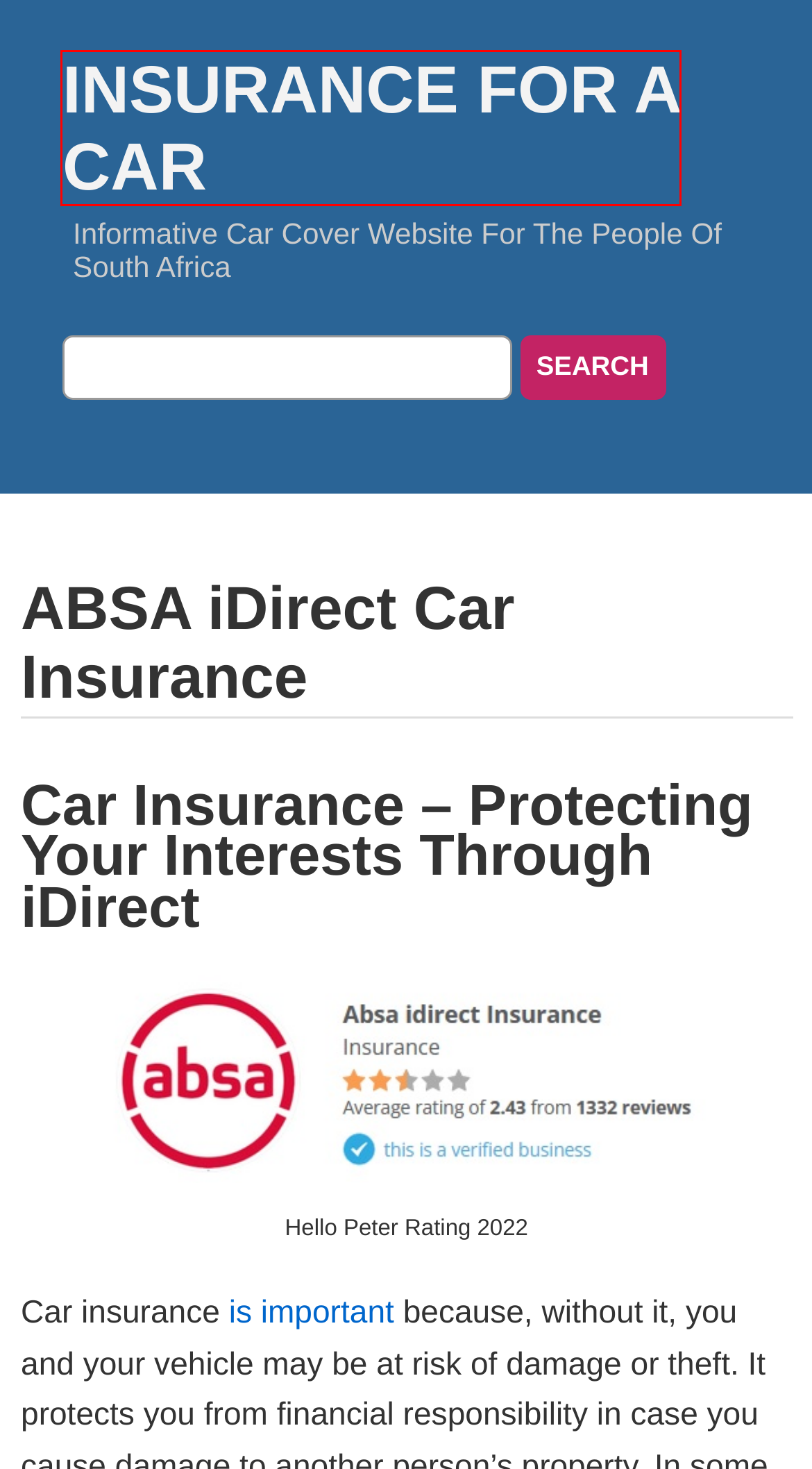You have a screenshot showing a webpage with a red bounding box around a UI element. Choose the webpage description that best matches the new page after clicking the highlighted element. Here are the options:
A. FREQUENTLY ASKED QUESTIONS ON CAR INSURANCE - Read More
B. BEST AFFORDABLE CAR INSURANCE COMPANIES - In South Africa
C. ONE PLAN CAR INSURANCE QUOTES - Reviews Here
D. KING PRICE CAR INSURANCE QUOTES - Apply Here
E. REGENT CAR INSURANCE REVIEWS - Quotes & Details
F. INSURANCE FOR A CAR - Informative Car Cover Website For The People Of South Africa
G. WHY SHOULD YOU GET CAR INSURANCE? - Find out here
H. UNITY CAR INSURANCE REVIEWS - Get Quotes Here

F